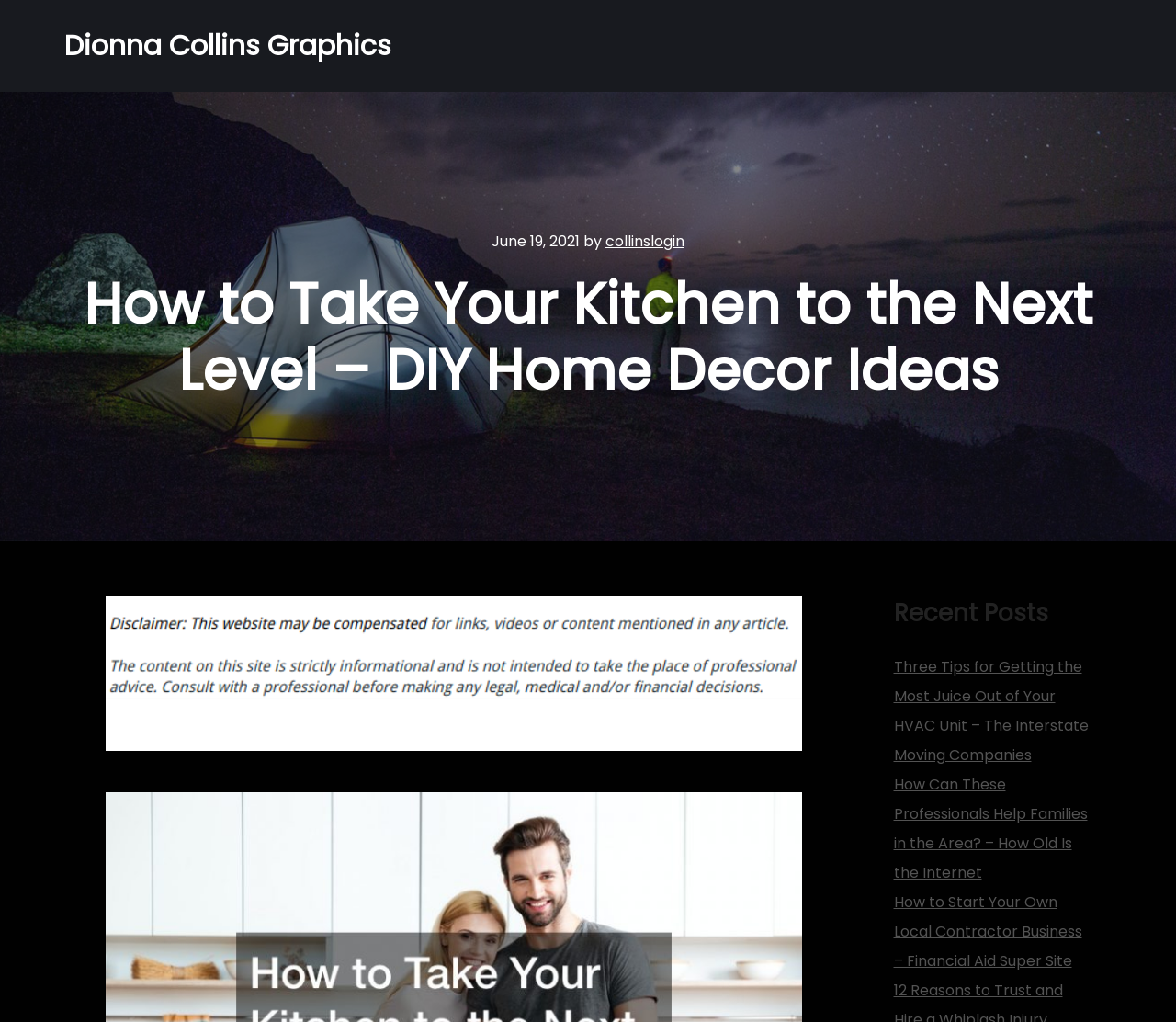Based on the element description collinslogin, identify the bounding box coordinates for the UI element. The coordinates should be in the format (top-left x, top-left y, bottom-right x, bottom-right y) and within the 0 to 1 range.

[0.515, 0.226, 0.582, 0.246]